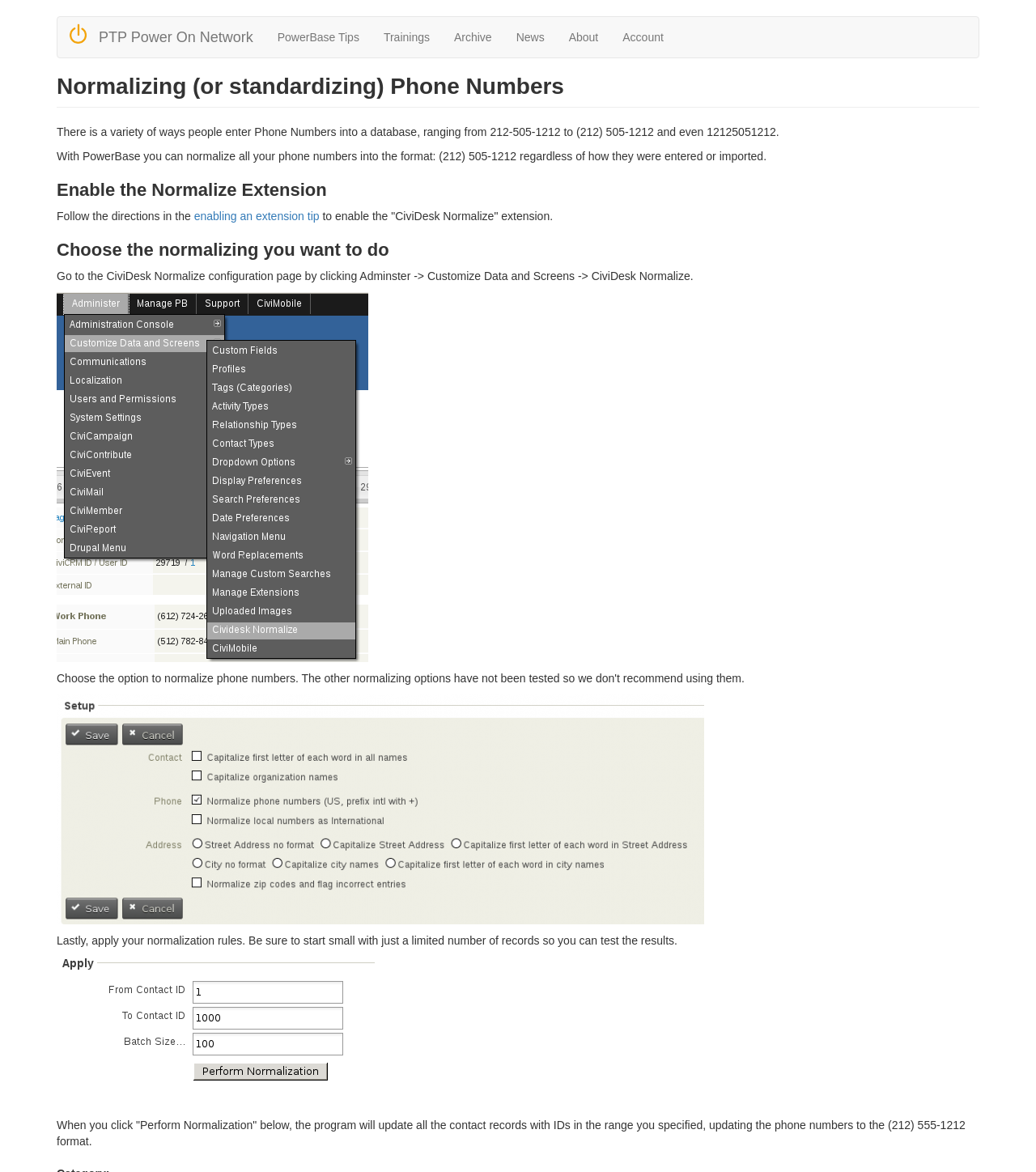Please specify the bounding box coordinates of the element that should be clicked to execute the given instruction: 'Click About'. Ensure the coordinates are four float numbers between 0 and 1, expressed as [left, top, right, bottom].

None